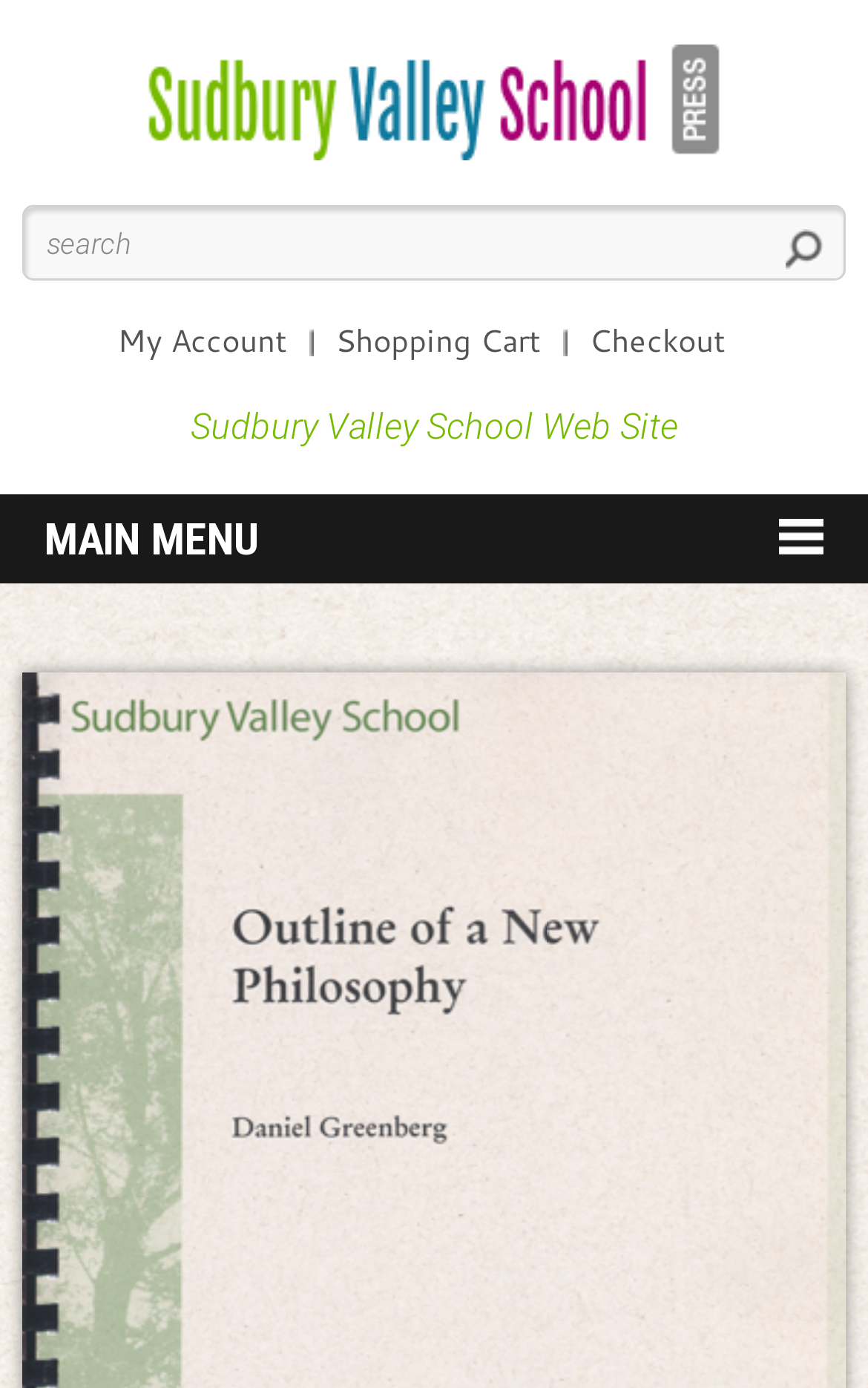Write a detailed summary of the webpage.

The webpage is a bookstore webpage, specifically the Sudbury Valley School Bookstore. At the top-left corner, there is a link to skip to the main content. Below it, there is a prominent link with no text, possibly an icon or a logo. 

On the top-right side, there is a search form with a heading and a text box to input search queries. The search form is positioned above a row of links, which includes "My Account", "Shopping Cart", and "Checkout" from left to right. 

Below the search form, there is a link to the Sudbury Valley School Web Site. The main menu is located at the bottom of the page, spanning the entire width. The webpage's title, "Outline of a New Philosophy | Sudbury Valley School Bookstore", is likely displayed at the top of the page, although its exact position is not specified.